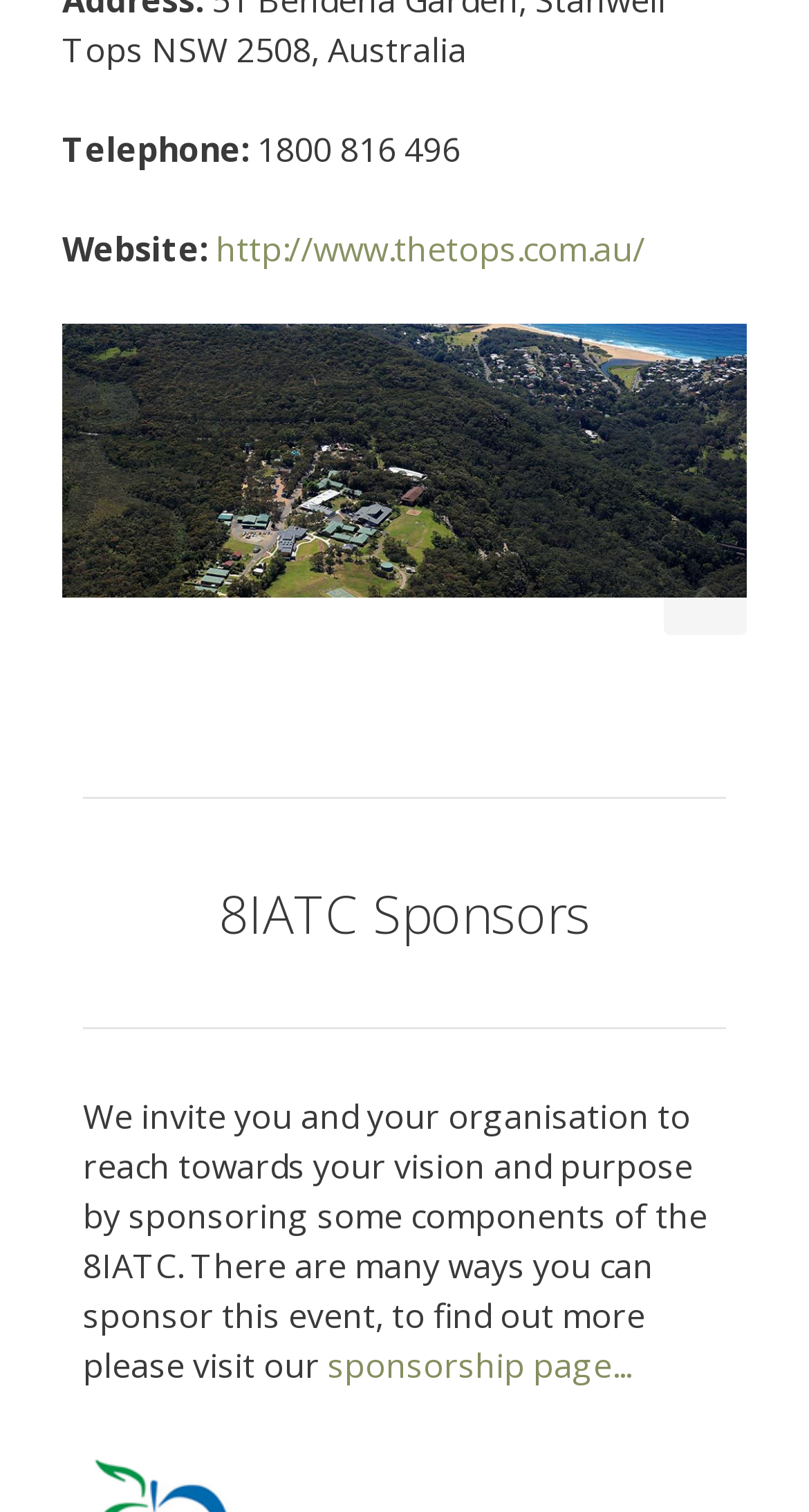Using the element description: "http://www.thetops.com.au/", determine the bounding box coordinates. The coordinates should be in the format [left, top, right, bottom], with values between 0 and 1.

[0.267, 0.15, 0.797, 0.18]